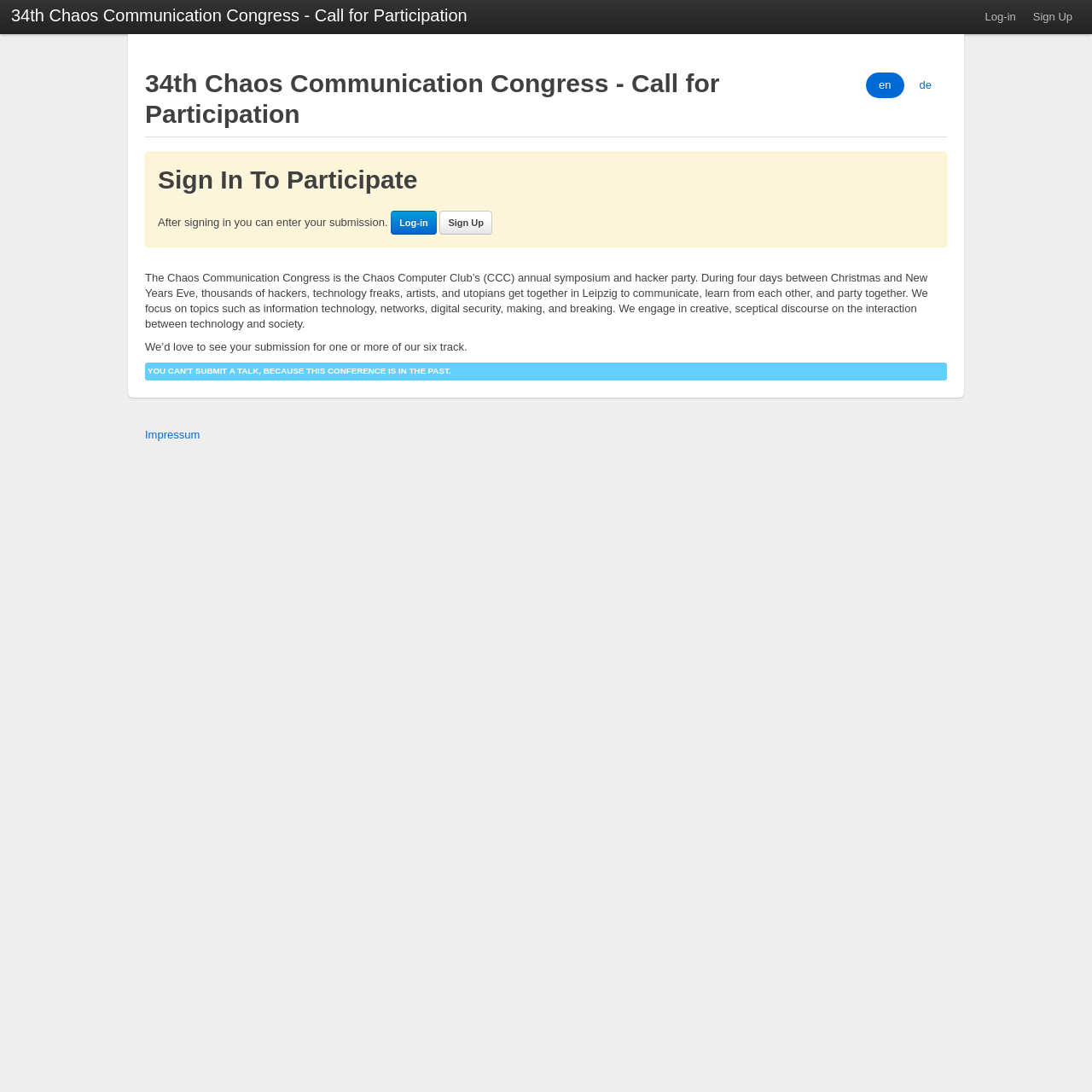From the given element description: "Sign Up", find the bounding box for the UI element. Provide the coordinates as four float numbers between 0 and 1, in the order [left, top, right, bottom].

[0.938, 0.0, 0.99, 0.031]